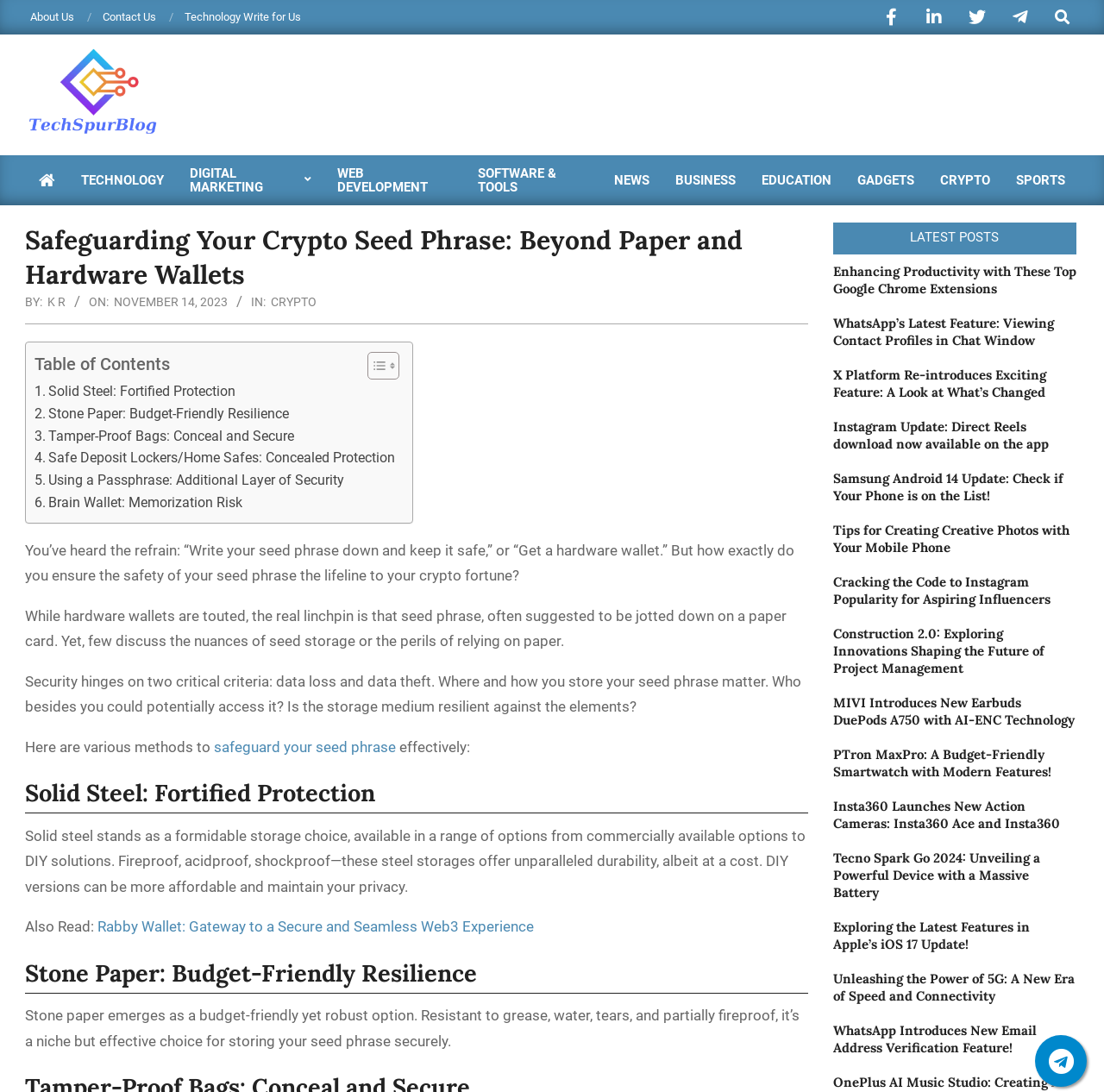Write an extensive caption that covers every aspect of the webpage.

This webpage is about safeguarding crypto seed phrases, with a focus on exploring methods beyond paper and hardware wallets. The page has a navigation menu at the top, with links to "About Us", "Contact Us", "Technology Write for Us", and a search bar. Below the navigation menu, there is a header section with the title "Safeguarding Your Crypto Seed Phrase: Beyond Paper and Hardware Wallets" and a subtitle "BY: K R ON: Tuesday, November 14, 2023, 11:25 pm IN: CRYPTO".

The main content of the page is divided into sections, each discussing a different method for safeguarding seed phrases, such as using solid steel, stone paper, and other materials. Each section has a heading and a brief description of the method, followed by a link to read more.

On the right-hand side of the page, there is a section titled "LATEST POSTS" with links to several recent articles on various topics, including Google Chrome extensions, WhatsApp features, and Instagram updates.

At the top of the page, there are also several social media links and a link to the "Tech Spur Blog". The overall layout of the page is clean and easy to navigate, with clear headings and concise text.